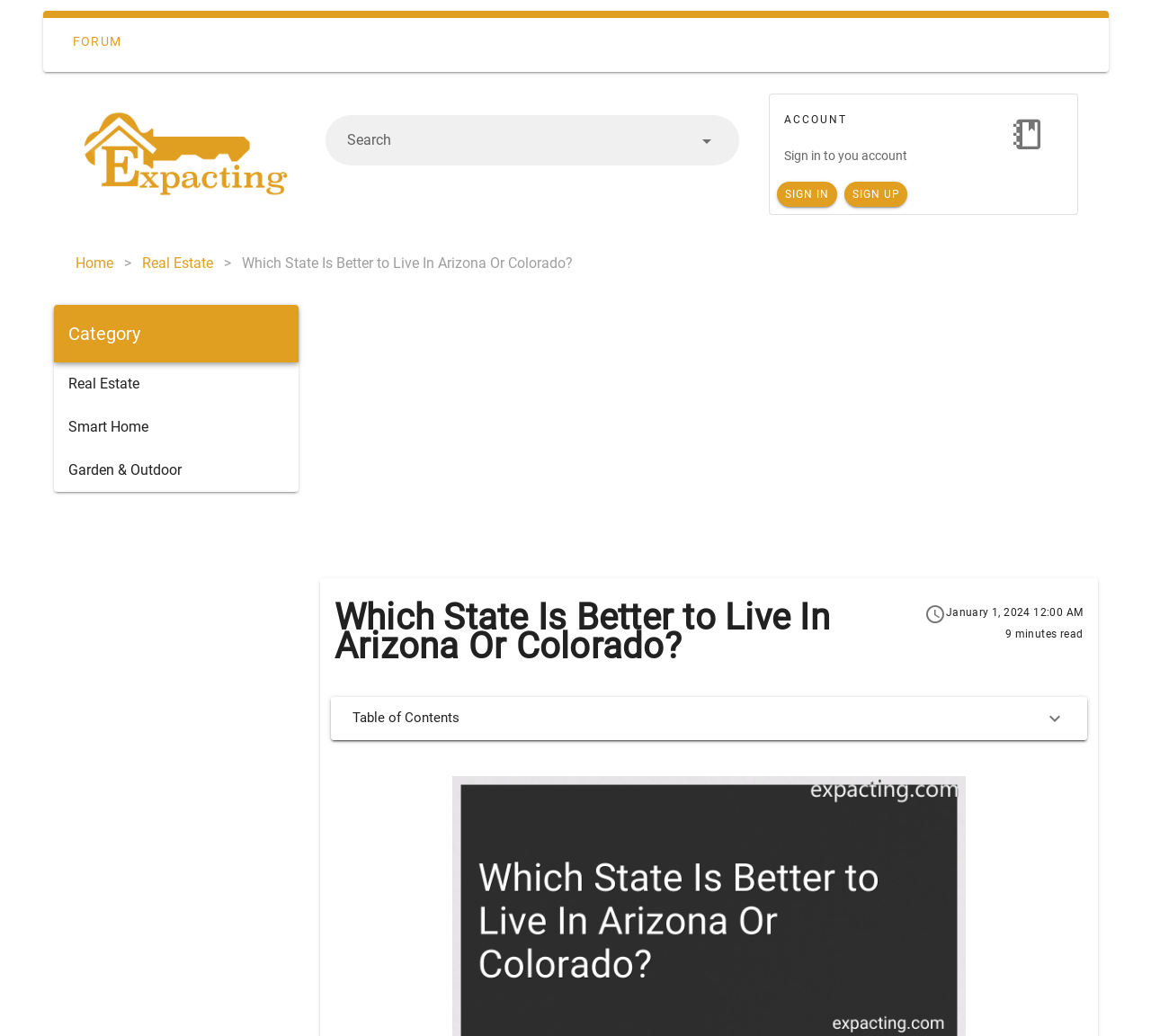Create a detailed narrative of the webpage’s visual and textual elements.

This webpage is a comparison guide for individuals planning to move to either Arizona or Colorado. At the top, there is an alert notification with a brief message. Below the alert, there is a link to a forum and a link to "Investing in Real Estate" with an accompanying image. 

On the top right, there is a search bar with a combobox and a textbox, allowing users to search for specific topics. Next to the search bar, there are links to "ACCOUNT" and "Sign in to your account", along with "SIGN IN" and "SIGN UP" buttons.

The main navigation menu is located below, with links to "Home", "Real Estate", and the current page "Which State Is Better to Live In Arizona Or Colorado?". 

Further down, there are category links to "Real Estate", "Smart Home", and "Garden & Outdoor". An advertisement iframe is placed below the category links.

The main content of the webpage starts with a heading "Which State Is Better to Live In Arizona Or Colorado?" followed by a timestamp indicating the article was published on January 1, 2024, at 12:00 AM. The article is estimated to take 9 minutes to read. A "Table of Contents" button is located at the bottom right of the page.